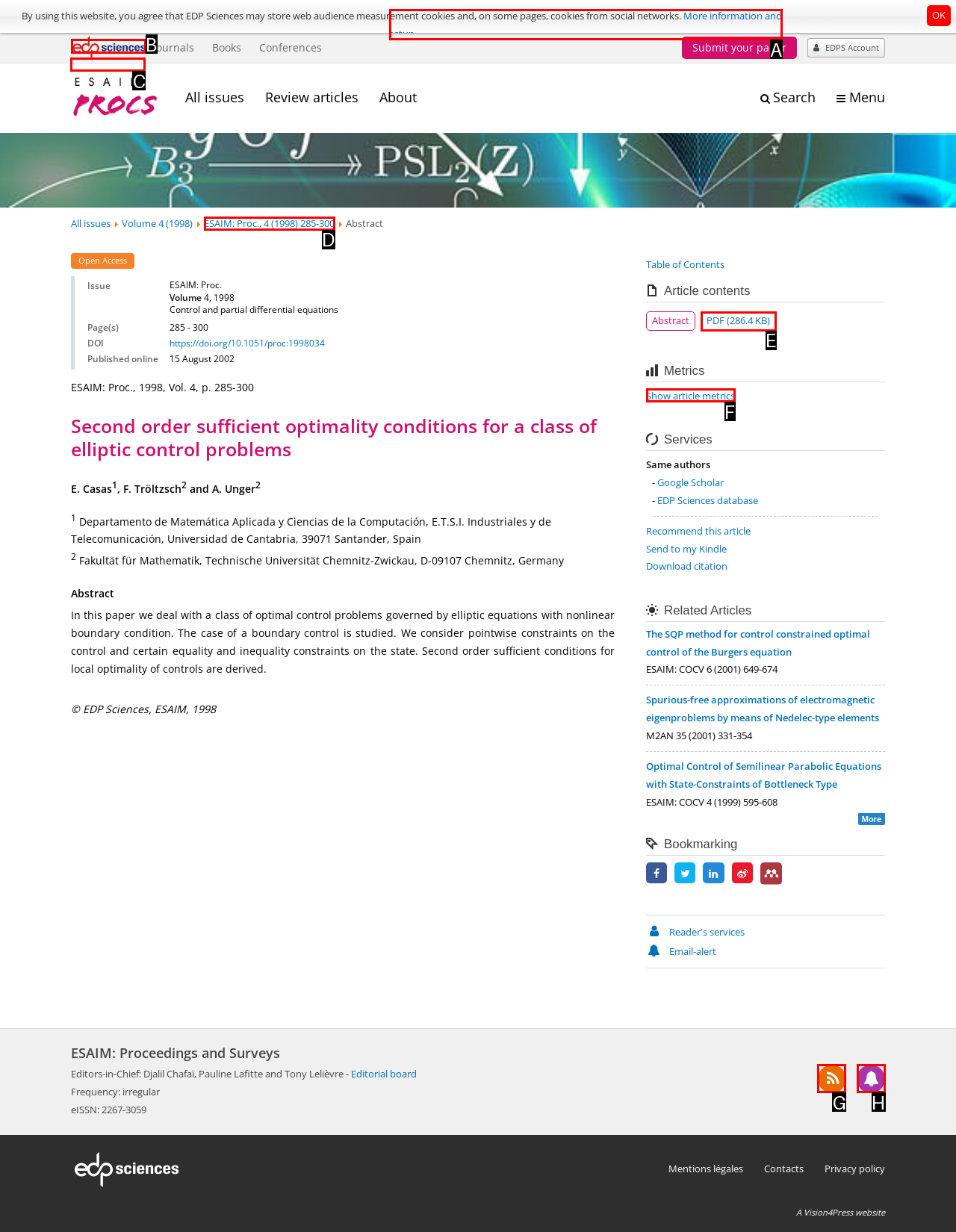Select the correct UI element to click for this task: Click the EDP Sciences logo.
Answer using the letter from the provided options.

C